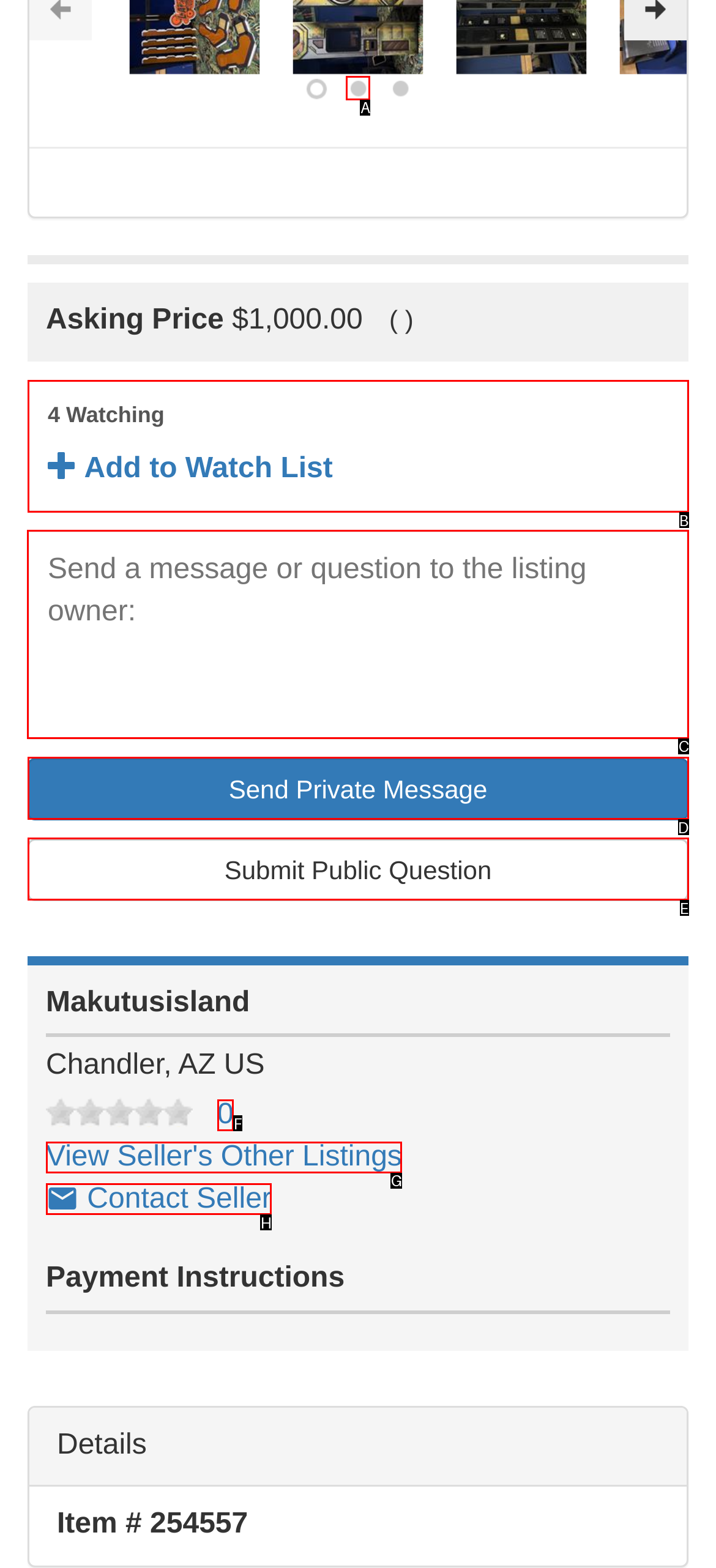Which letter corresponds to the correct option to complete the task: Enter a message in the text box?
Answer with the letter of the chosen UI element.

C